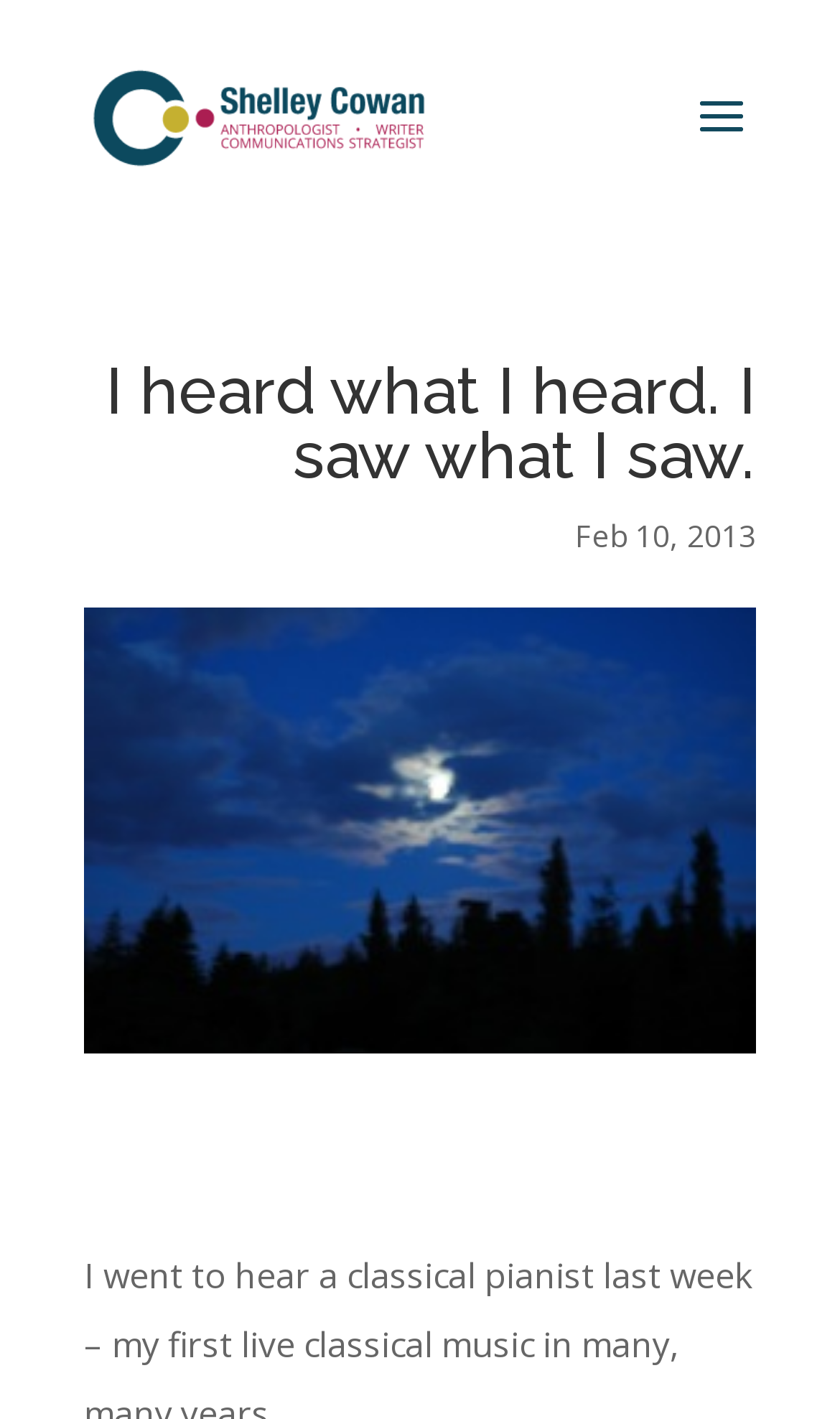Locate and provide the bounding box coordinates for the HTML element that matches this description: "alt="Shelley Cowan"".

[0.11, 0.066, 0.51, 0.095]